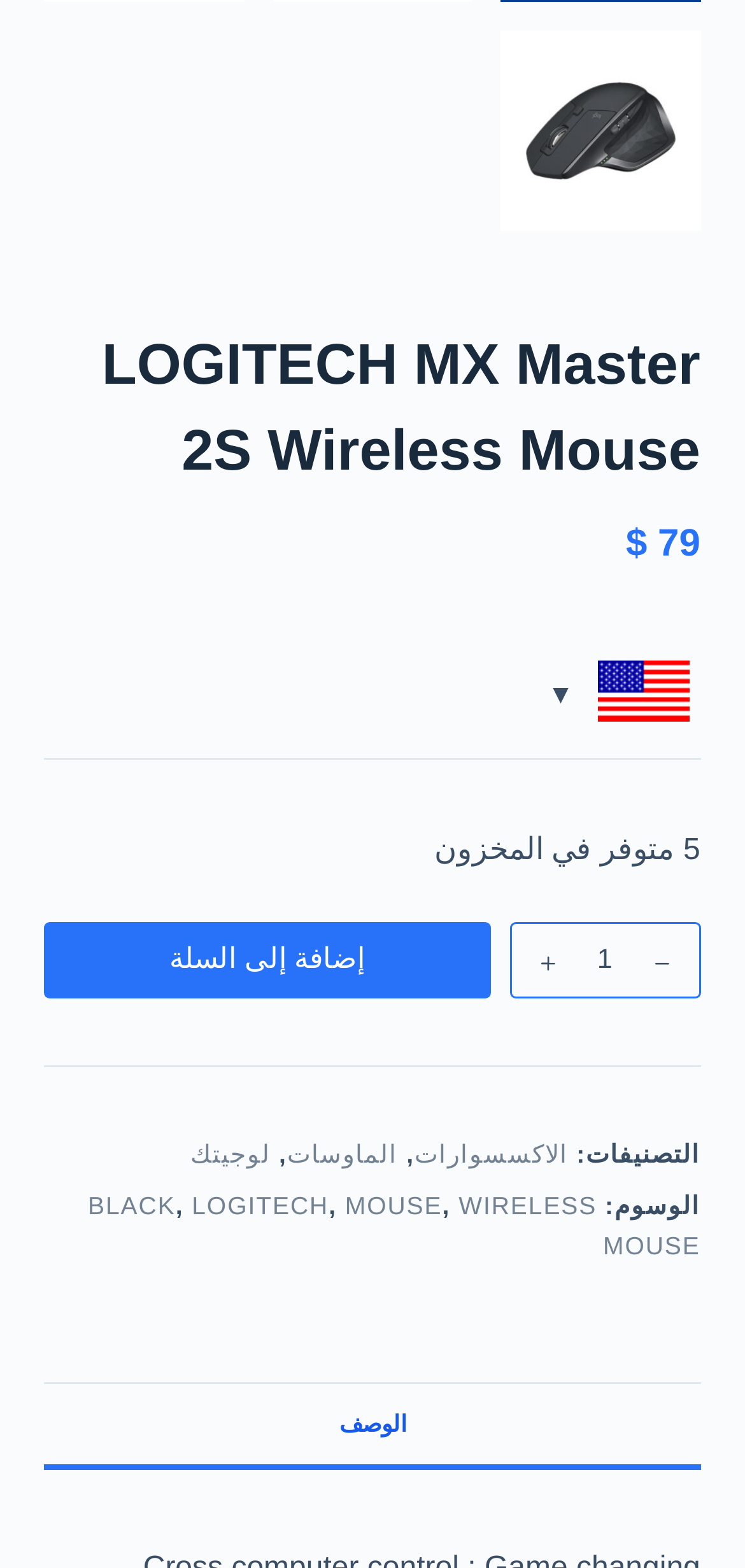Analyze the image and answer the question with as much detail as possible: 
What is the minimum quantity of the product that can be added to the cart?

The minimum quantity of the product that can be added to the cart can be found in the spinbutton element with the valuemin attribute set to 1, indicating that the minimum quantity is 1.